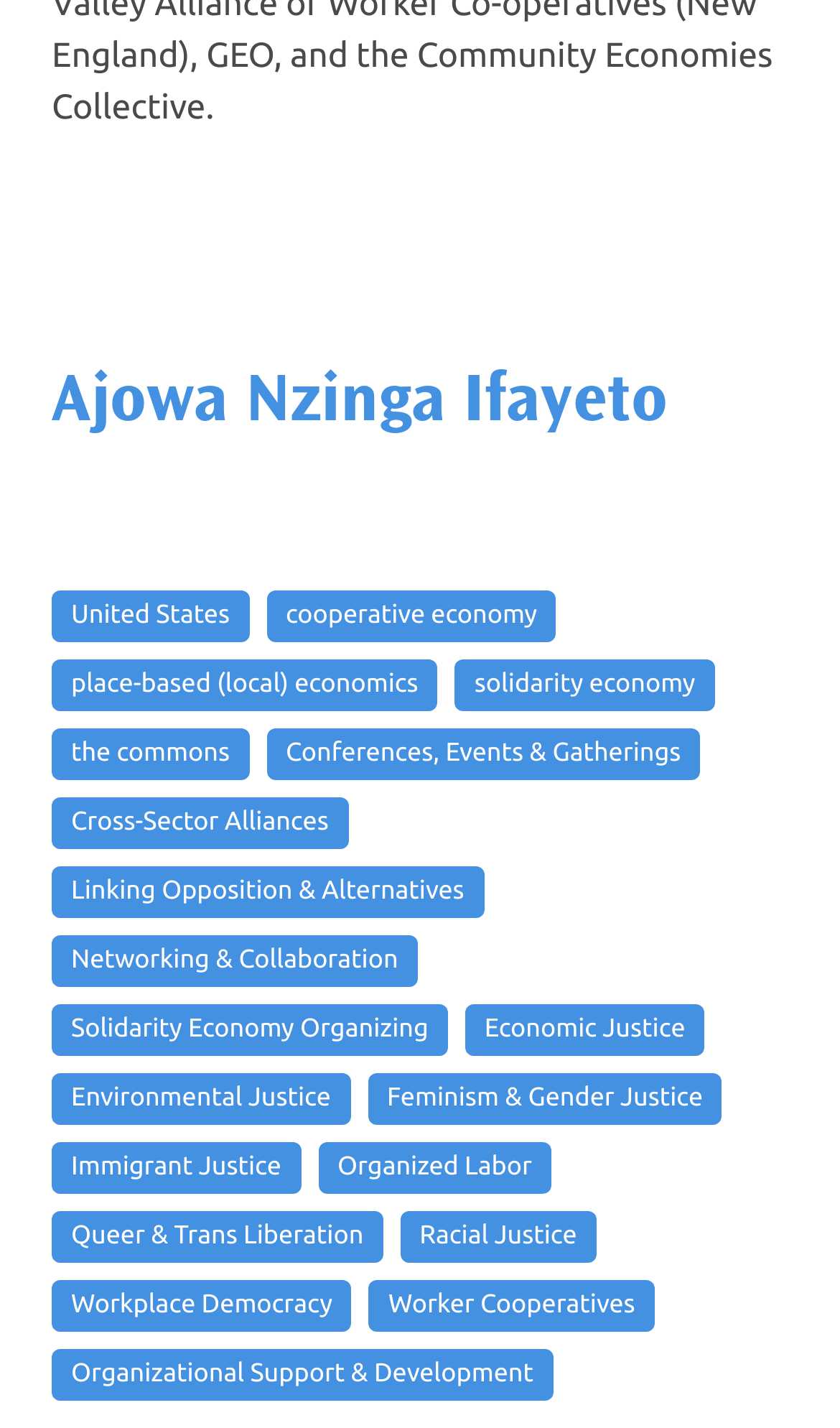Please identify the bounding box coordinates of the clickable area that will allow you to execute the instruction: "Learn about Workplace Democracy".

[0.062, 0.896, 0.419, 0.933]